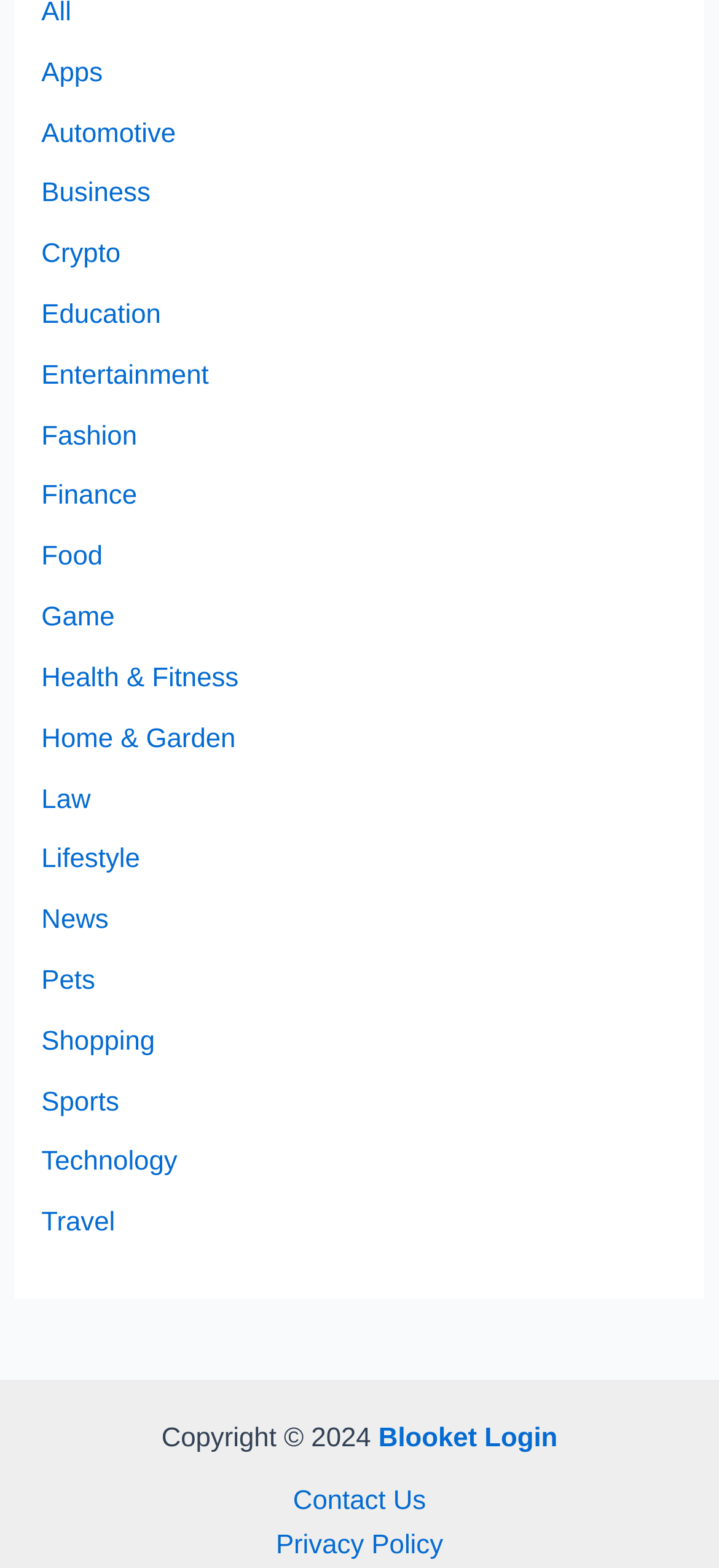Please provide a detailed answer to the question below by examining the image:
What is the category above 'Business'?

By analyzing the vertical positions of the links, I found that 'Automotive' is above 'Business' since its y1 and y2 coordinates are smaller than those of 'Business'.